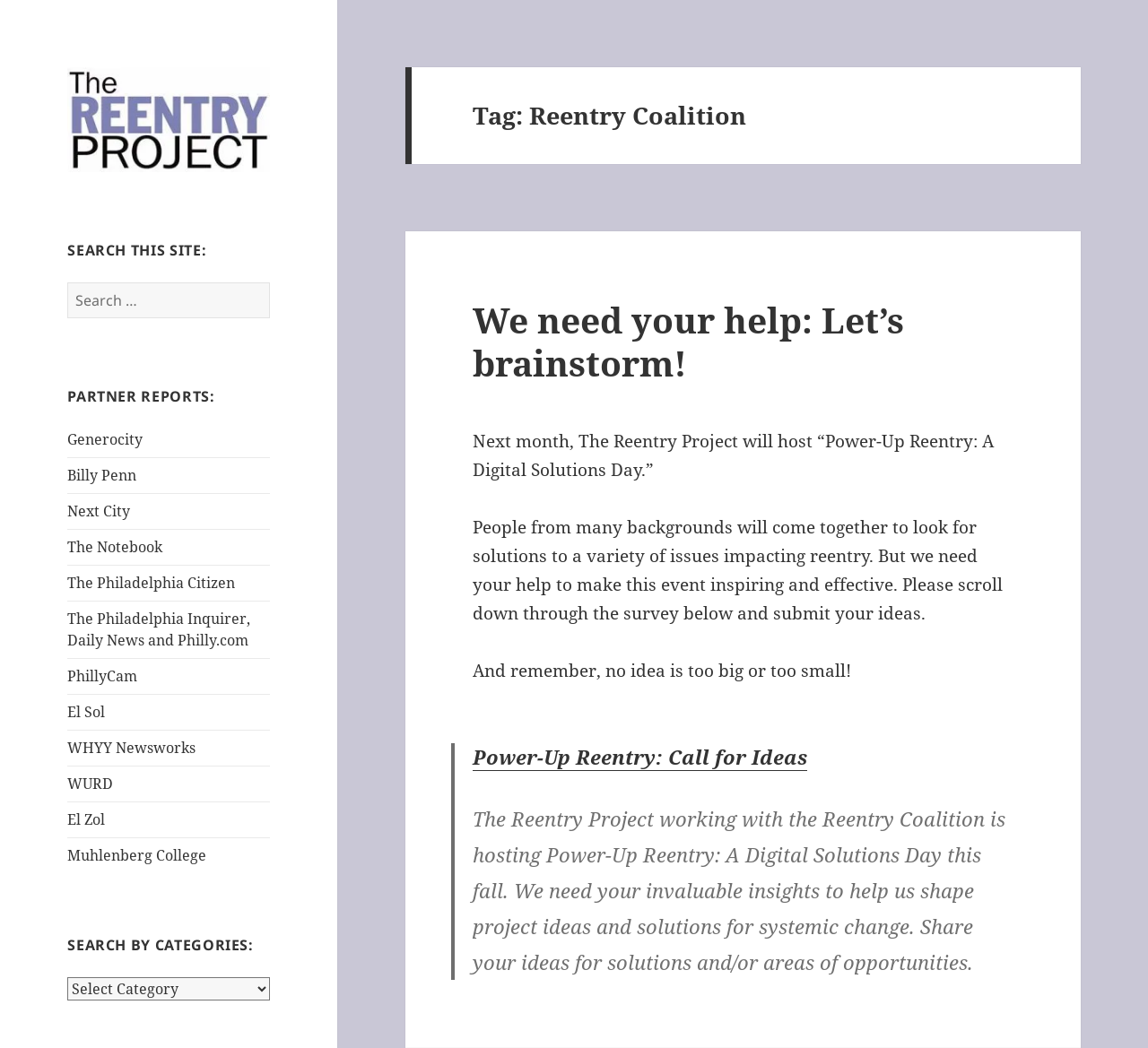Locate the bounding box coordinates of the element I should click to achieve the following instruction: "Search for a keyword".

[0.059, 0.27, 0.235, 0.304]